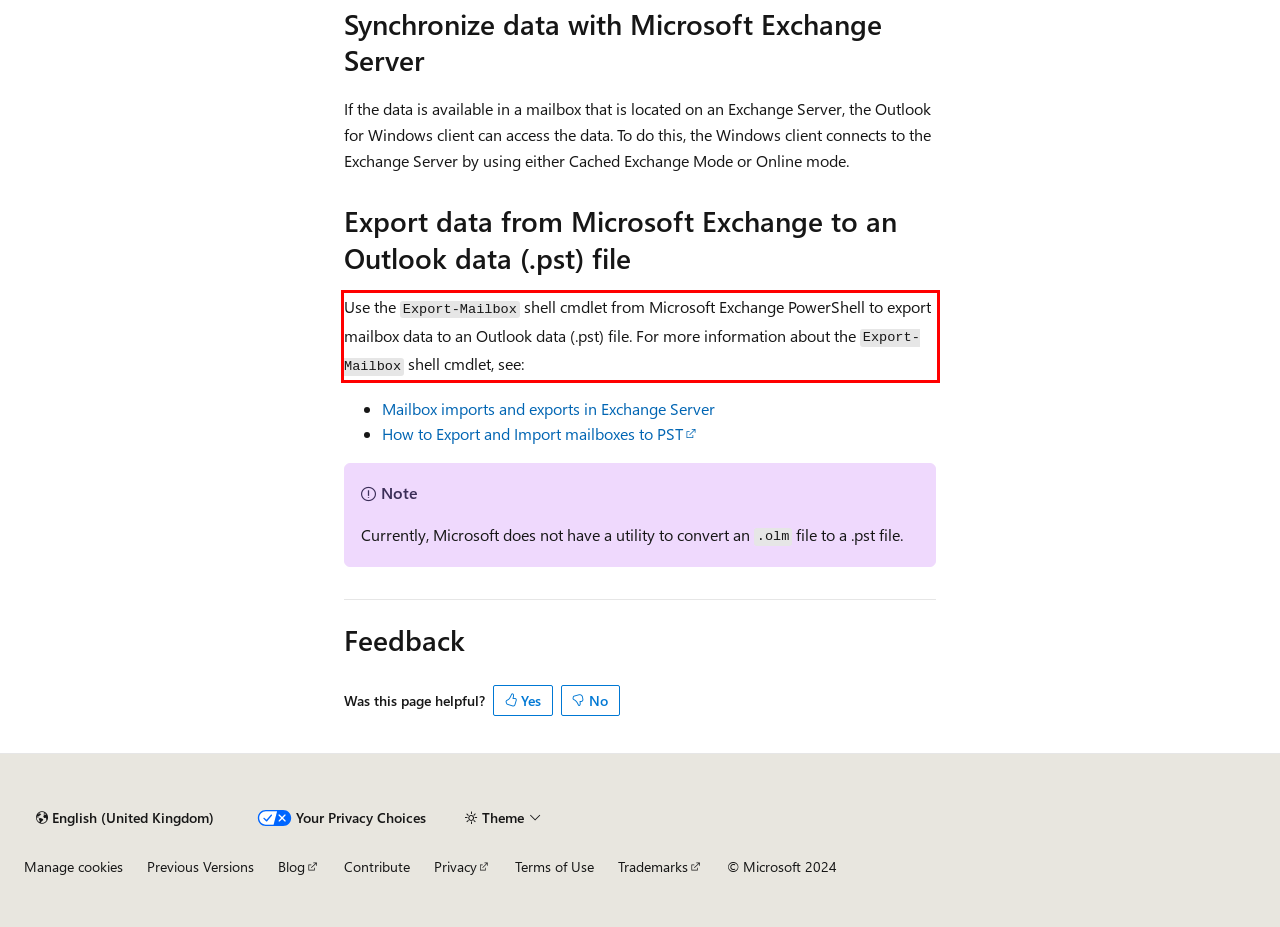Please analyze the provided webpage screenshot and perform OCR to extract the text content from the red rectangle bounding box.

Use the Export-Mailbox shell cmdlet from Microsoft Exchange PowerShell to export mailbox data to an Outlook data (.pst) file. For more information about the Export-Mailbox shell cmdlet, see: